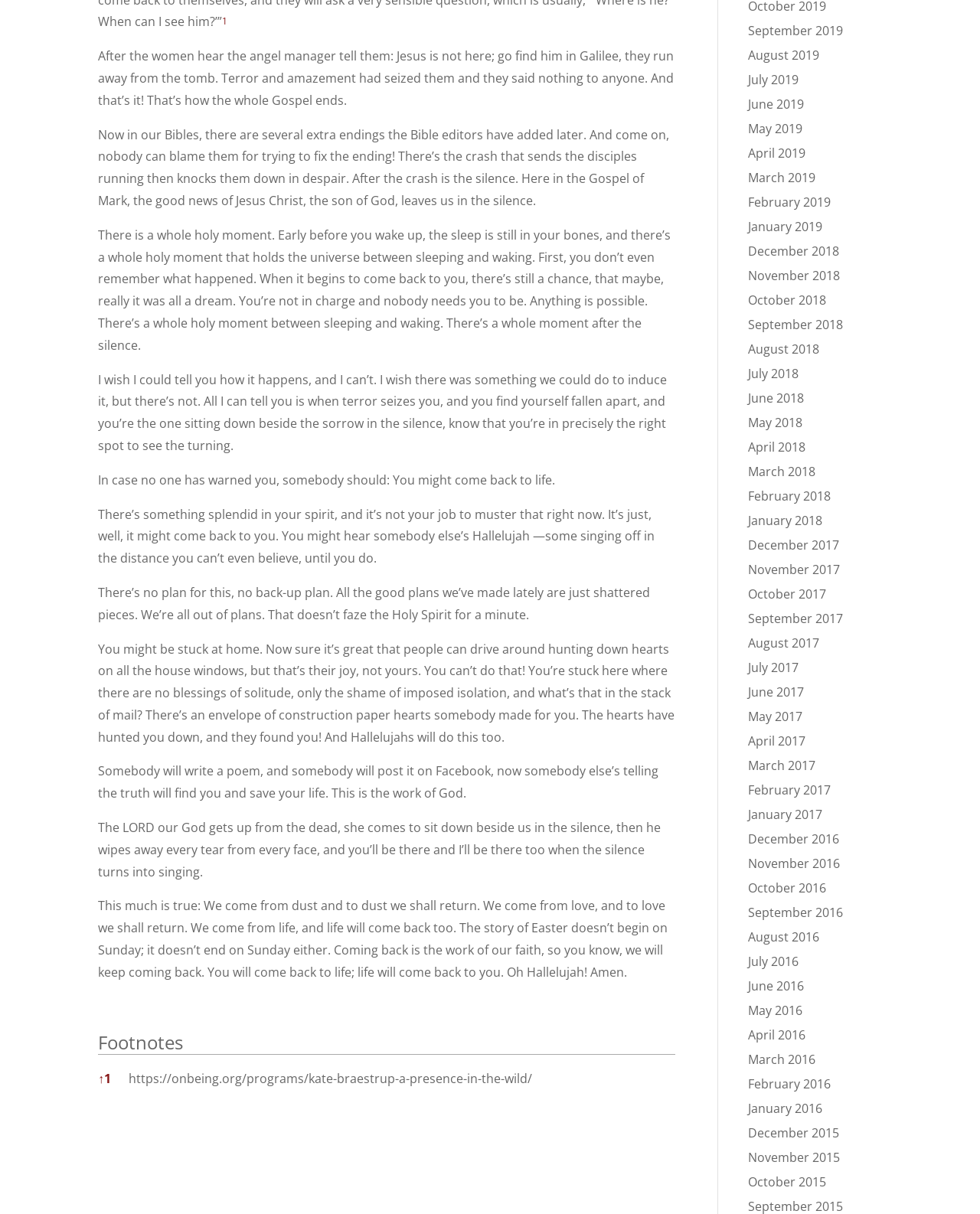What is the topic of the text?
Using the screenshot, give a one-word or short phrase answer.

Easter